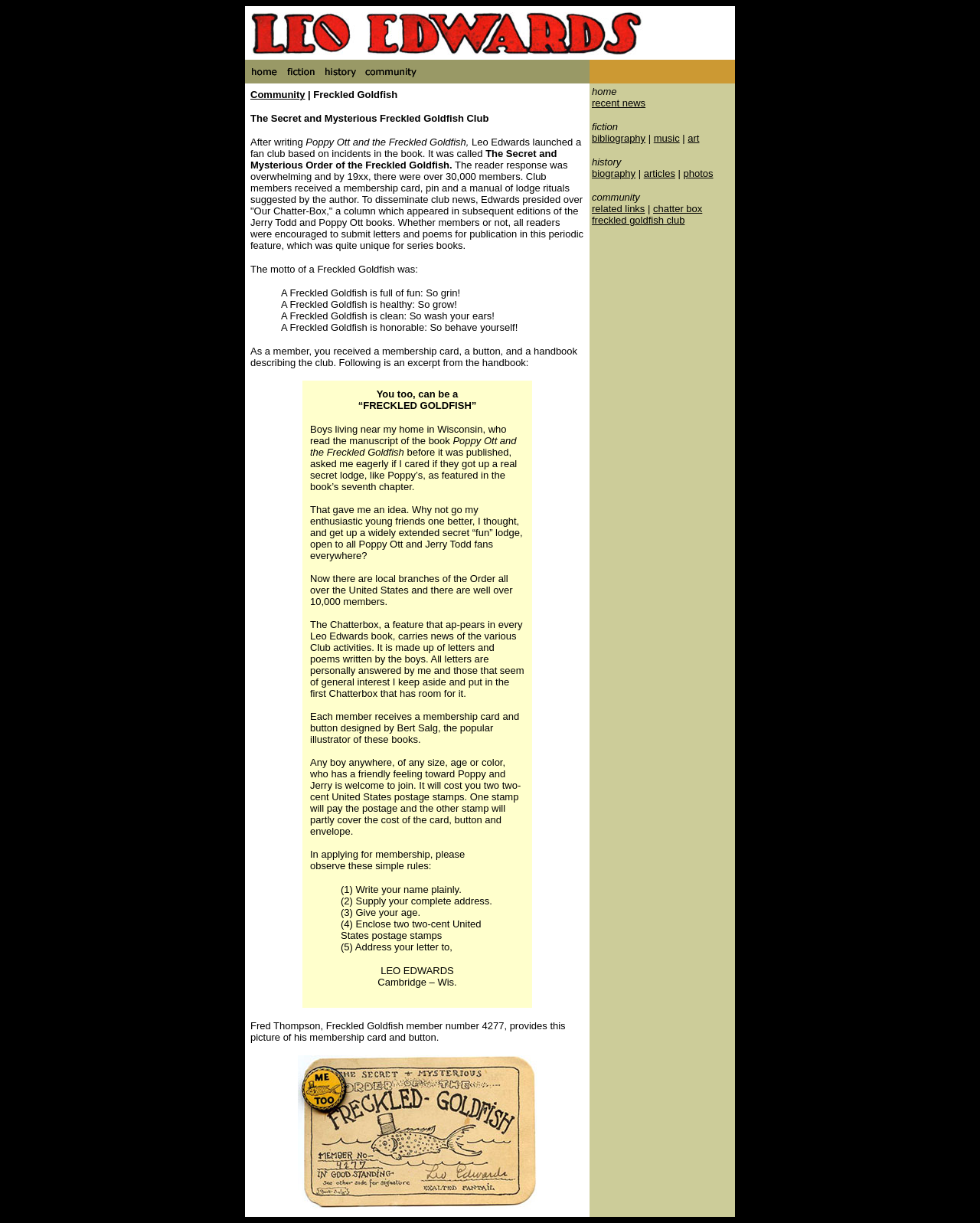Please answer the following question using a single word or phrase: 
What is the cost of joining the Freckled Goldfish Club?

two two-cent United States postage stamps